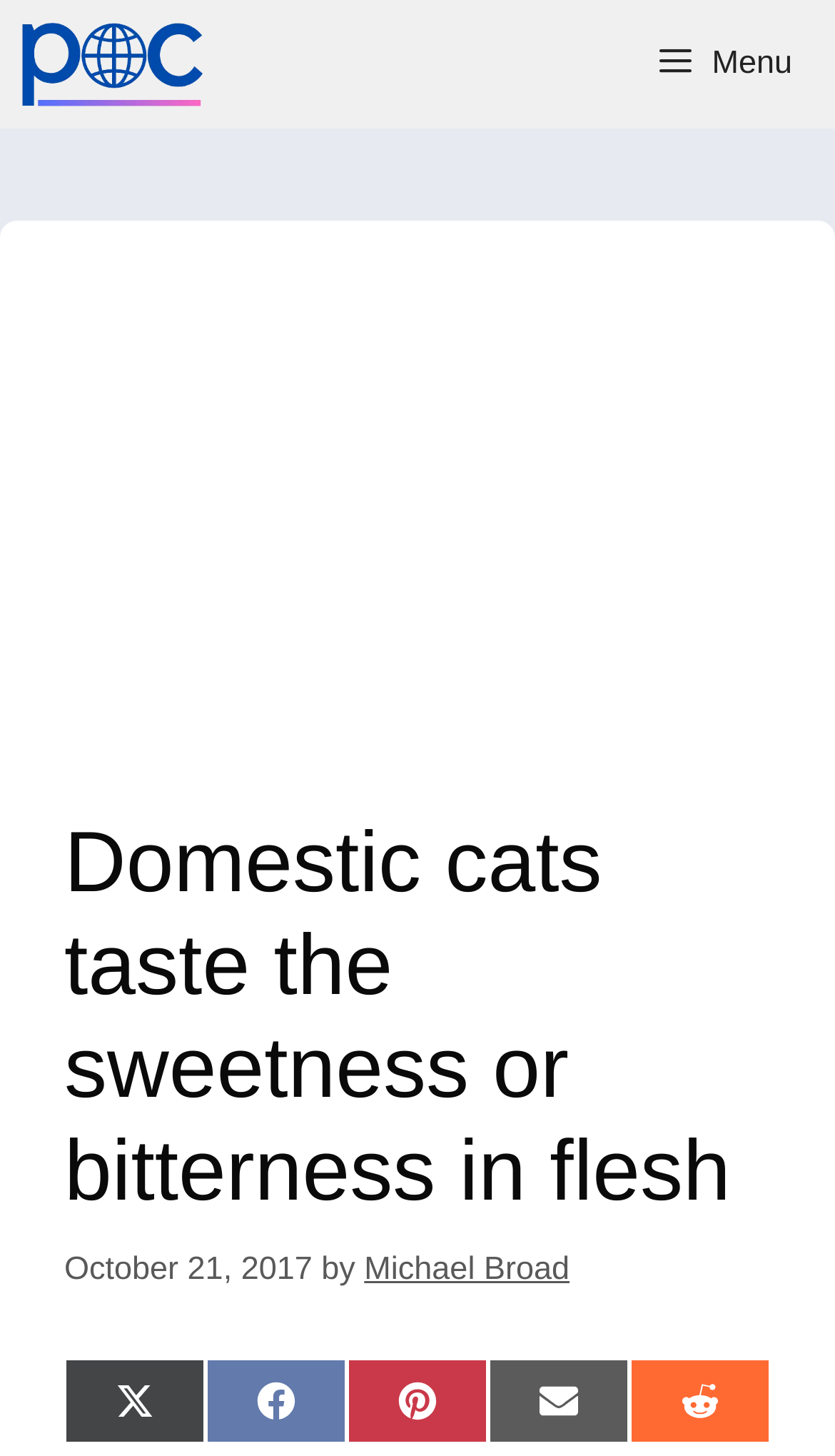Locate the bounding box of the UI element with the following description: "Michael Broad".

[0.436, 0.859, 0.682, 0.884]